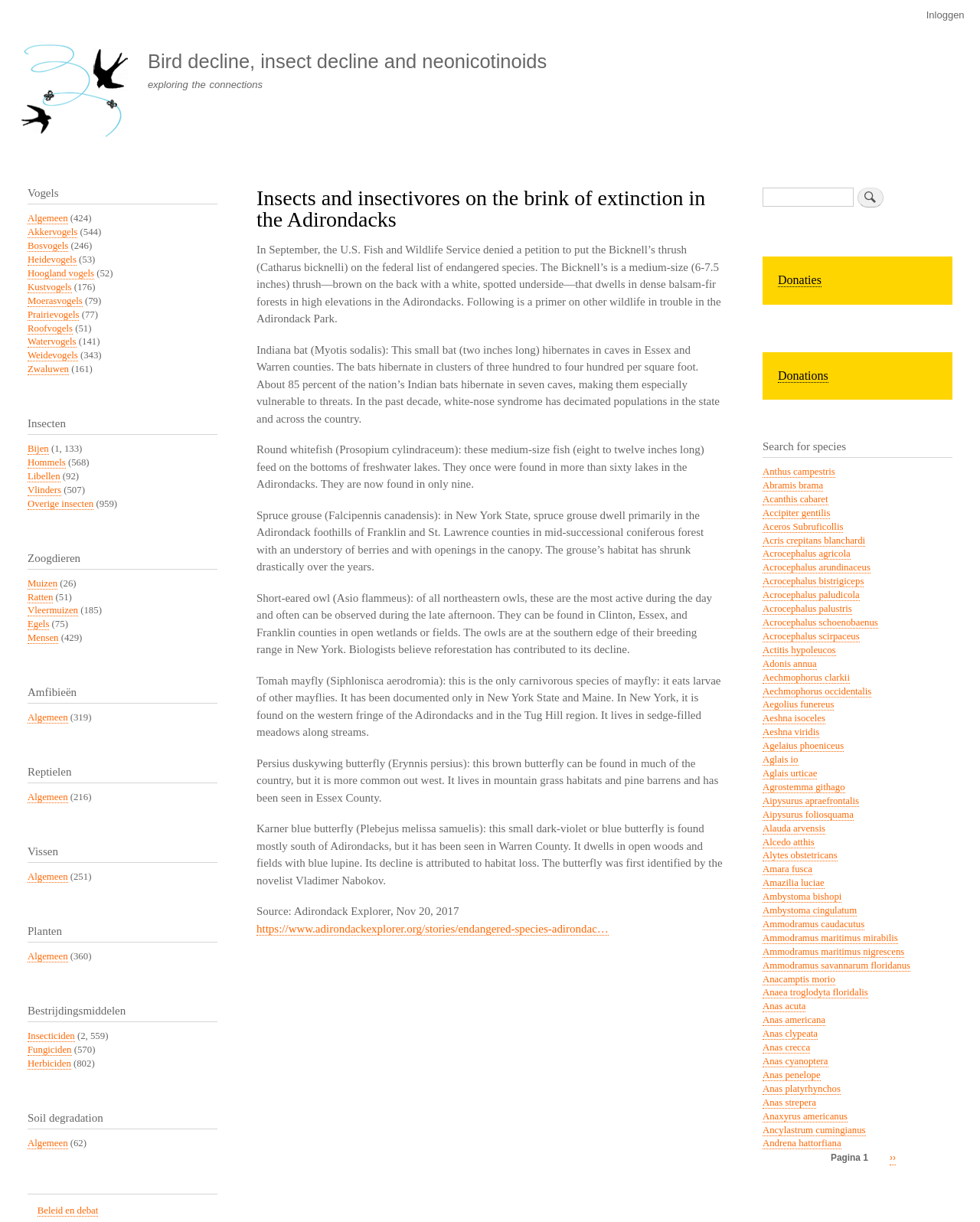Give a concise answer using only one word or phrase for this question:
What type of habitat do the species mentioned in the article live in?

Forests and wetlands